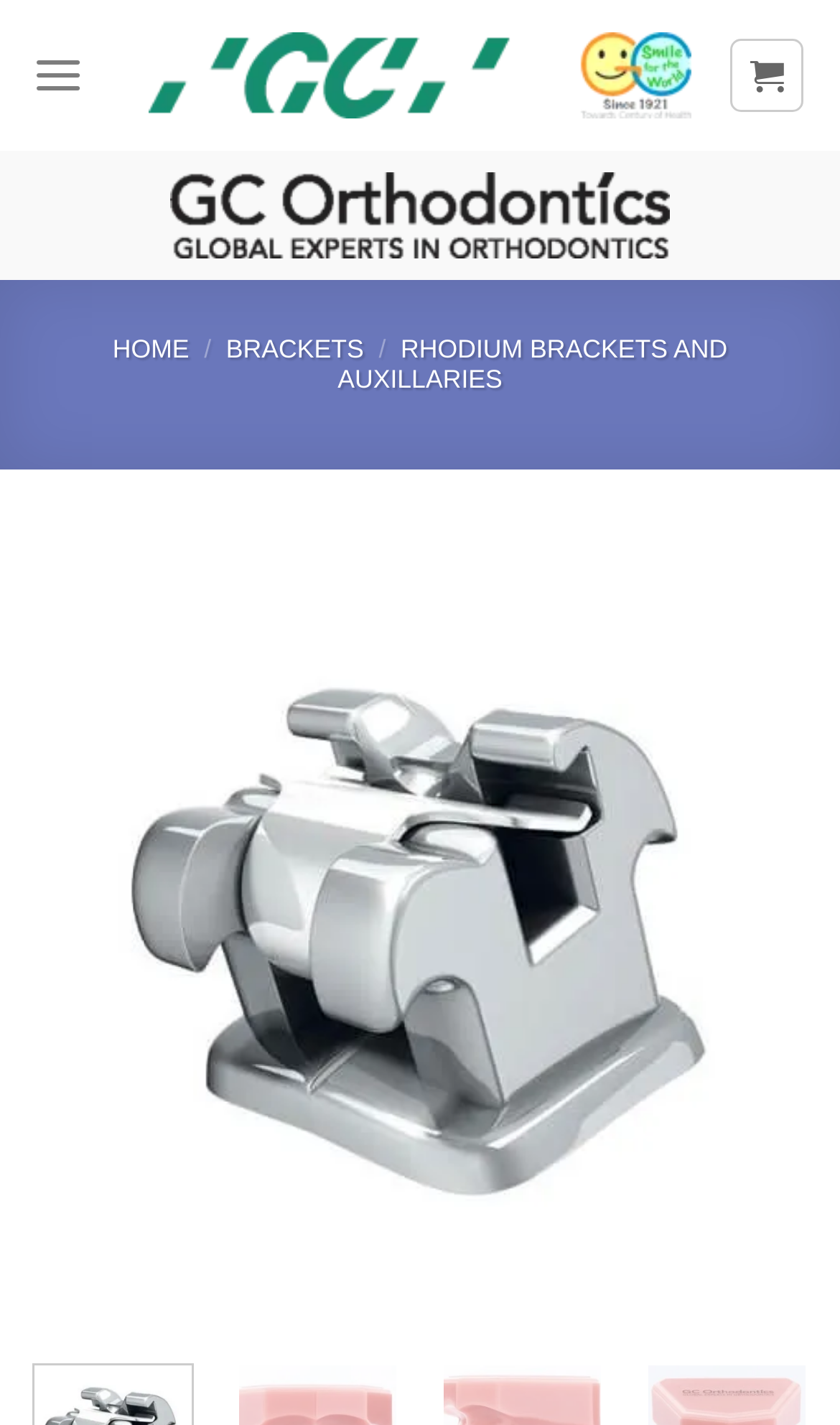How many buttons are there in the pagination section?
Answer the question with a detailed and thorough explanation.

I found a pagination section with two buttons, 'Previous' and 'Next', which are used to navigate through the content.